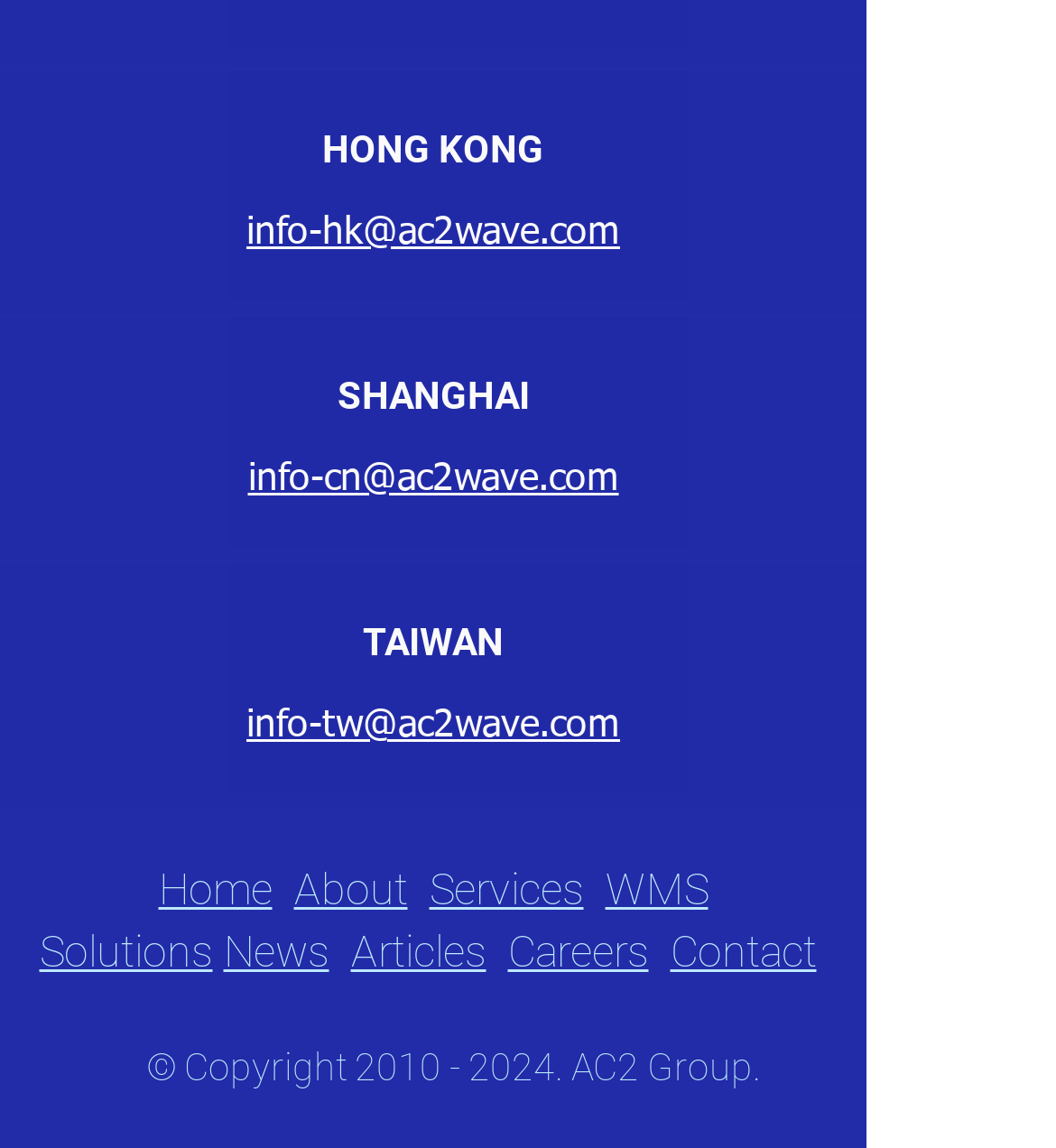What is the email address for Taiwan office?
Look at the image and respond to the question as thoroughly as possible.

The email address for Taiwan office can be found next to the 'TAIWAN' heading, which is 'info-tw@ac2wave.com'.